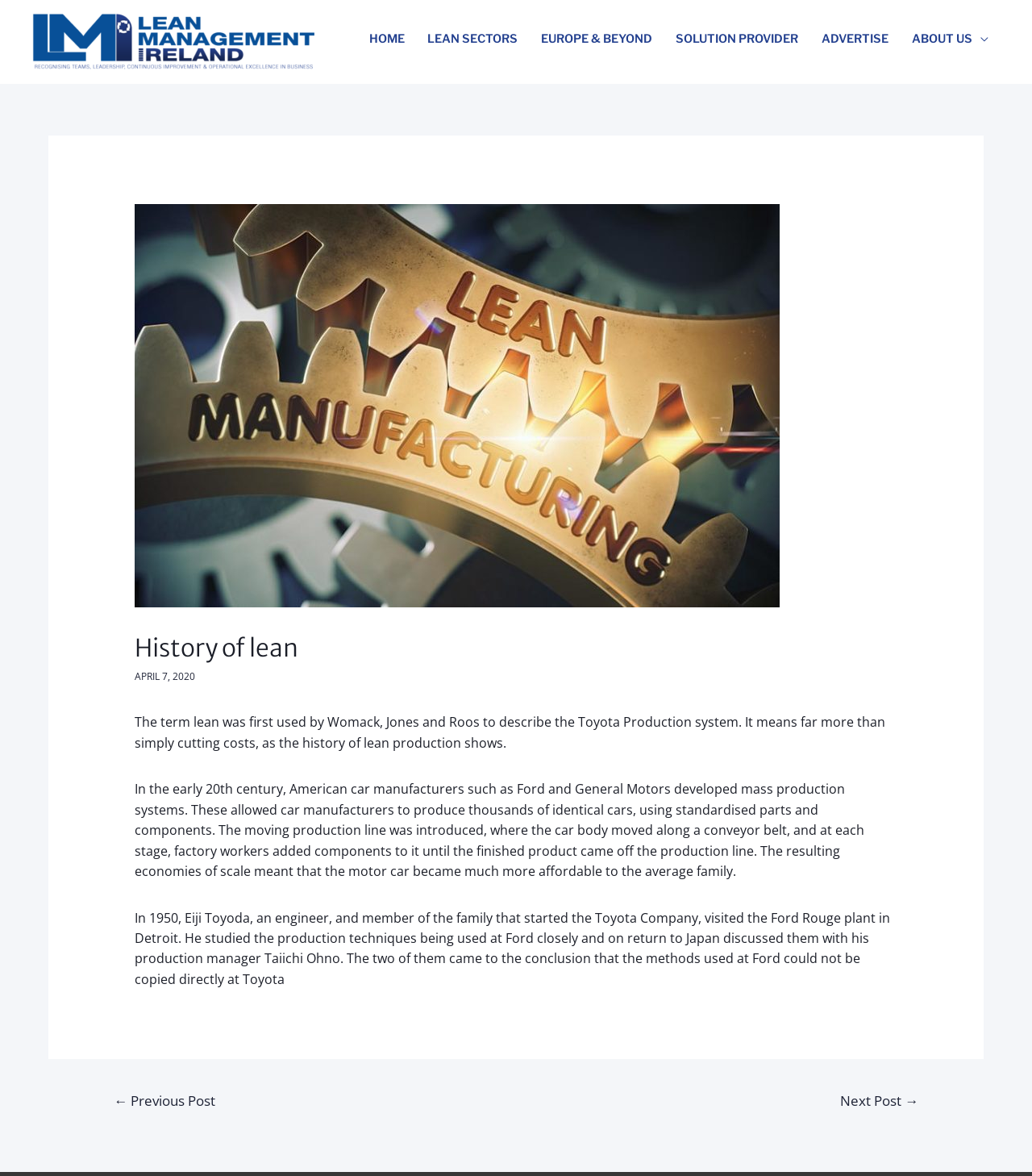Determine the bounding box coordinates of the section to be clicked to follow the instruction: "Go to the LEAN SECTORS page". The coordinates should be given as four float numbers between 0 and 1, formatted as [left, top, right, bottom].

[0.403, 0.014, 0.513, 0.053]